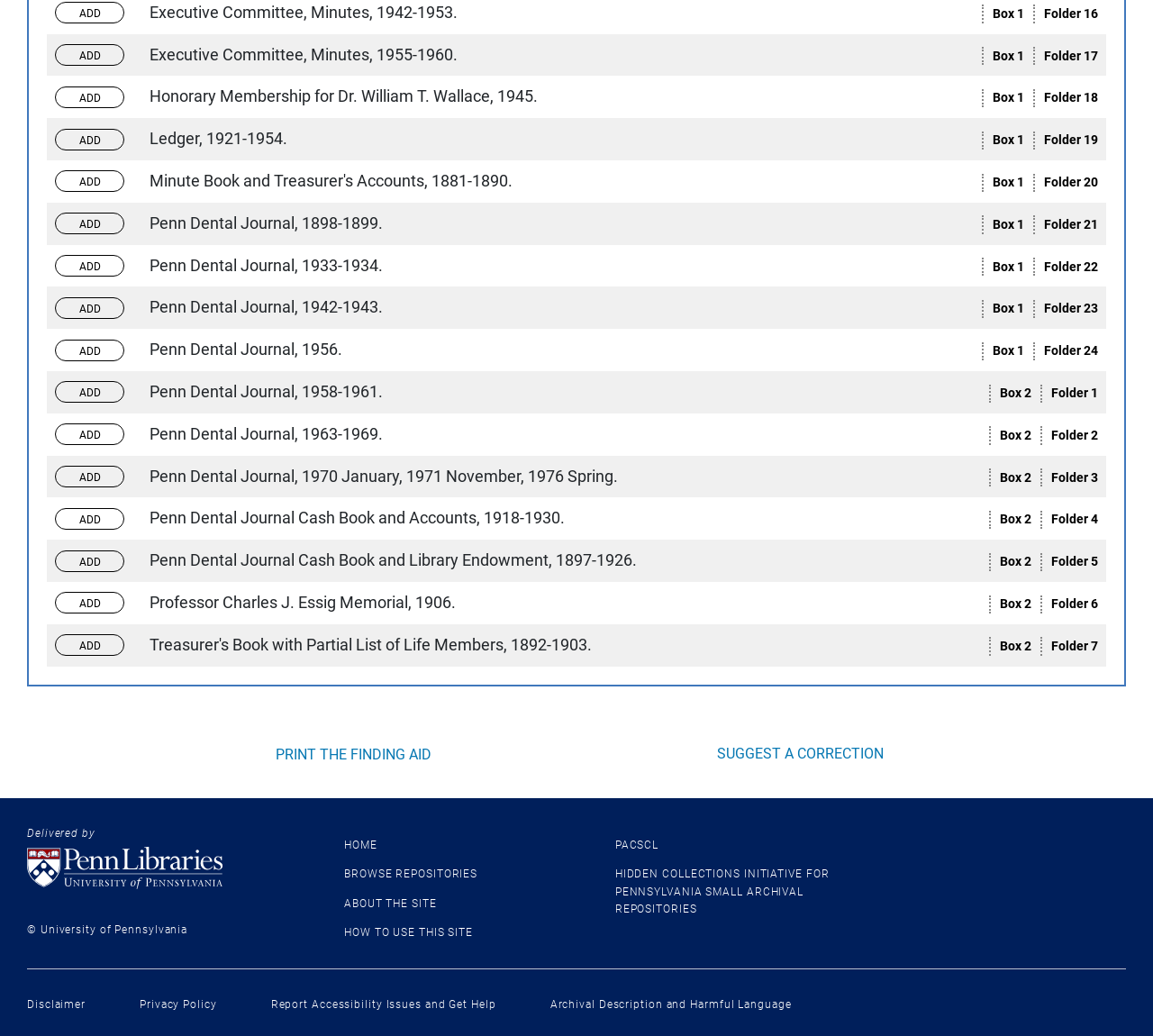Determine the bounding box coordinates of the section I need to click to execute the following instruction: "Go to University of Pennsylvania Libraries homepage". Provide the coordinates as four float numbers between 0 and 1, i.e., [left, top, right, bottom].

[0.023, 0.818, 0.252, 0.858]